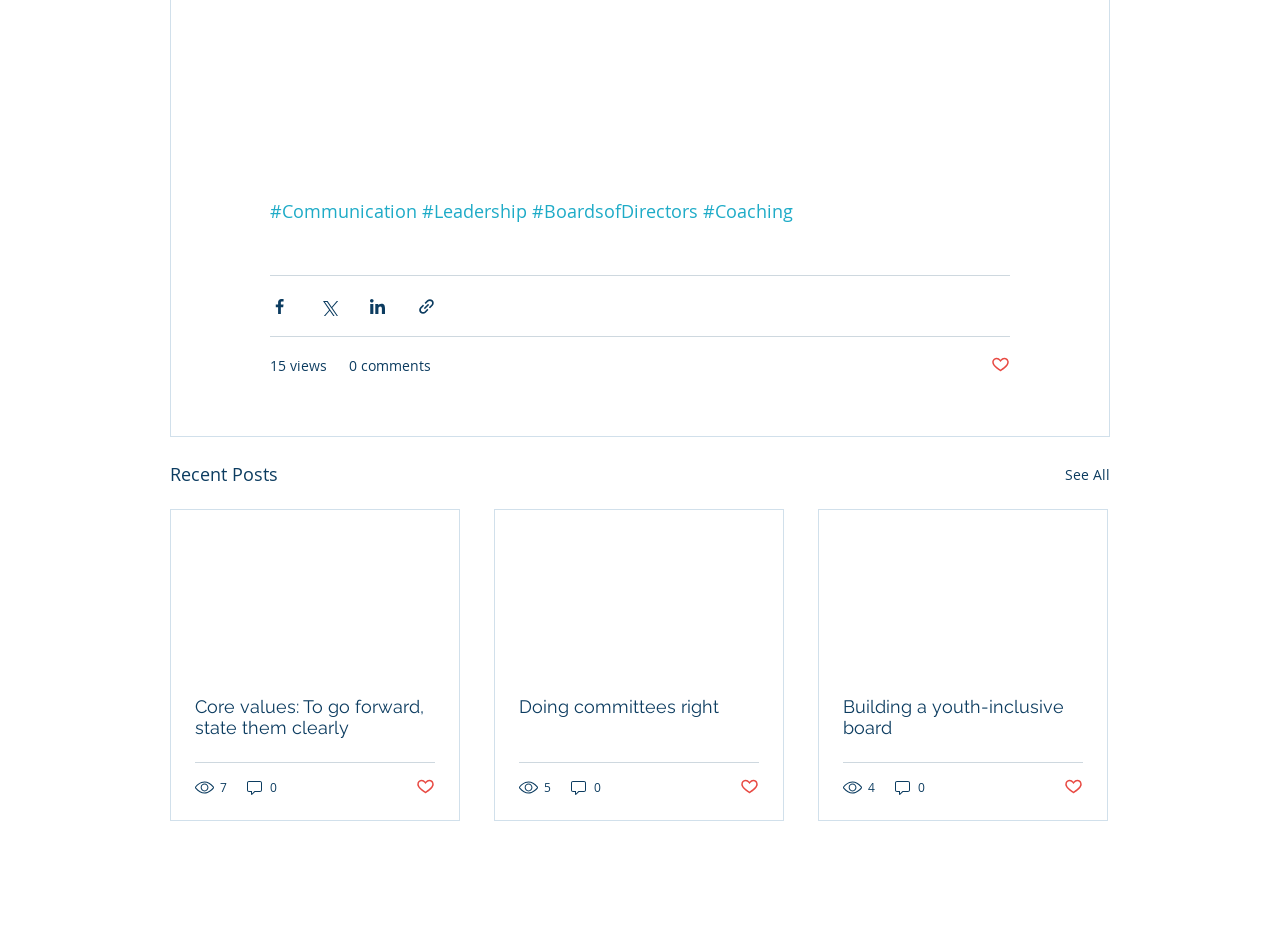Please specify the bounding box coordinates of the clickable region necessary for completing the following instruction: "Click on 'Core values: To go forward, state them clearly'". The coordinates must consist of four float numbers between 0 and 1, i.e., [left, top, right, bottom].

[0.152, 0.747, 0.34, 0.792]